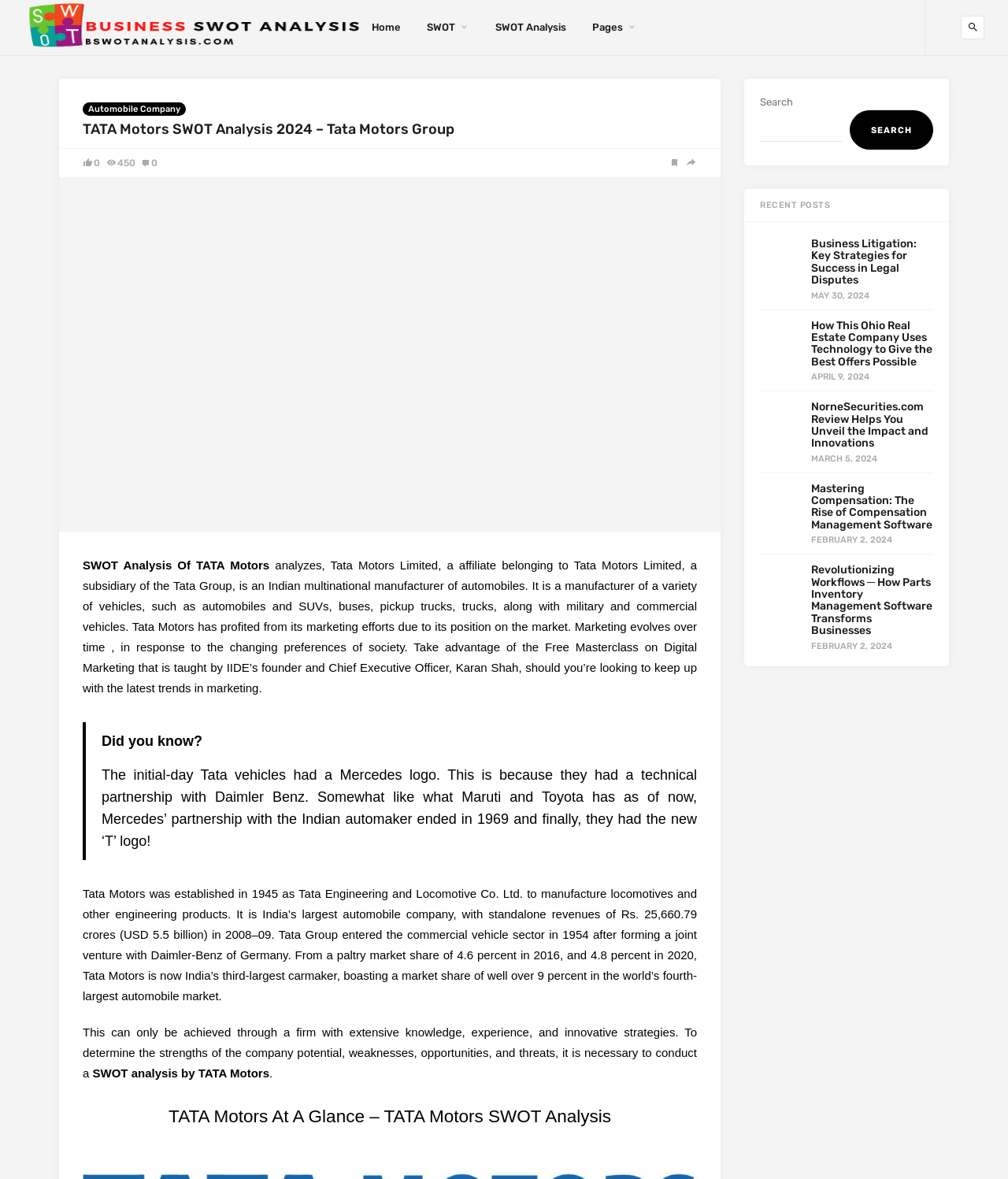Given the element description Pages, identify the bounding box coordinates for the UI element on the webpage screenshot. The format should be (top-left x, top-left y, bottom-right x, bottom-right y), with values between 0 and 1.

[0.587, 0.0, 0.632, 0.047]